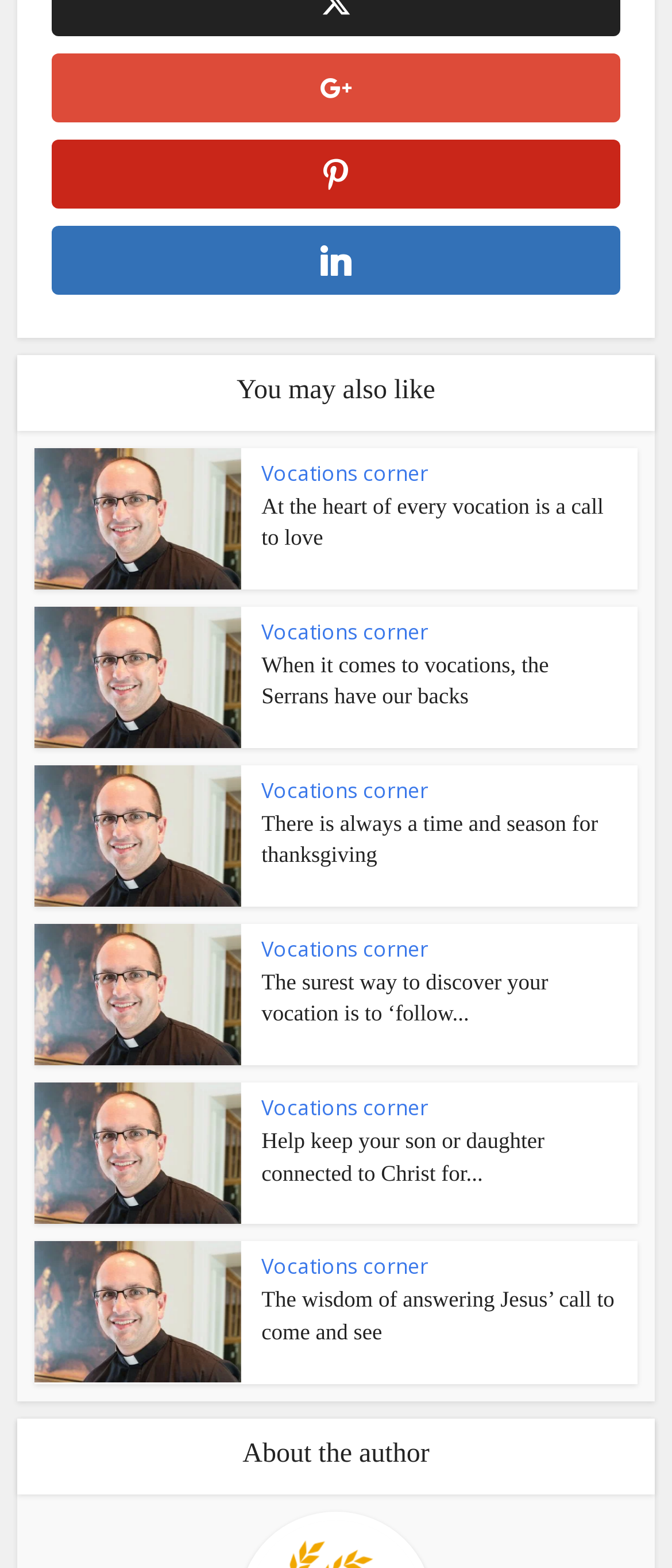Pinpoint the bounding box coordinates of the area that should be clicked to complete the following instruction: "Learn about the author". The coordinates must be given as four float numbers between 0 and 1, i.e., [left, top, right, bottom].

[0.025, 0.904, 0.975, 0.953]